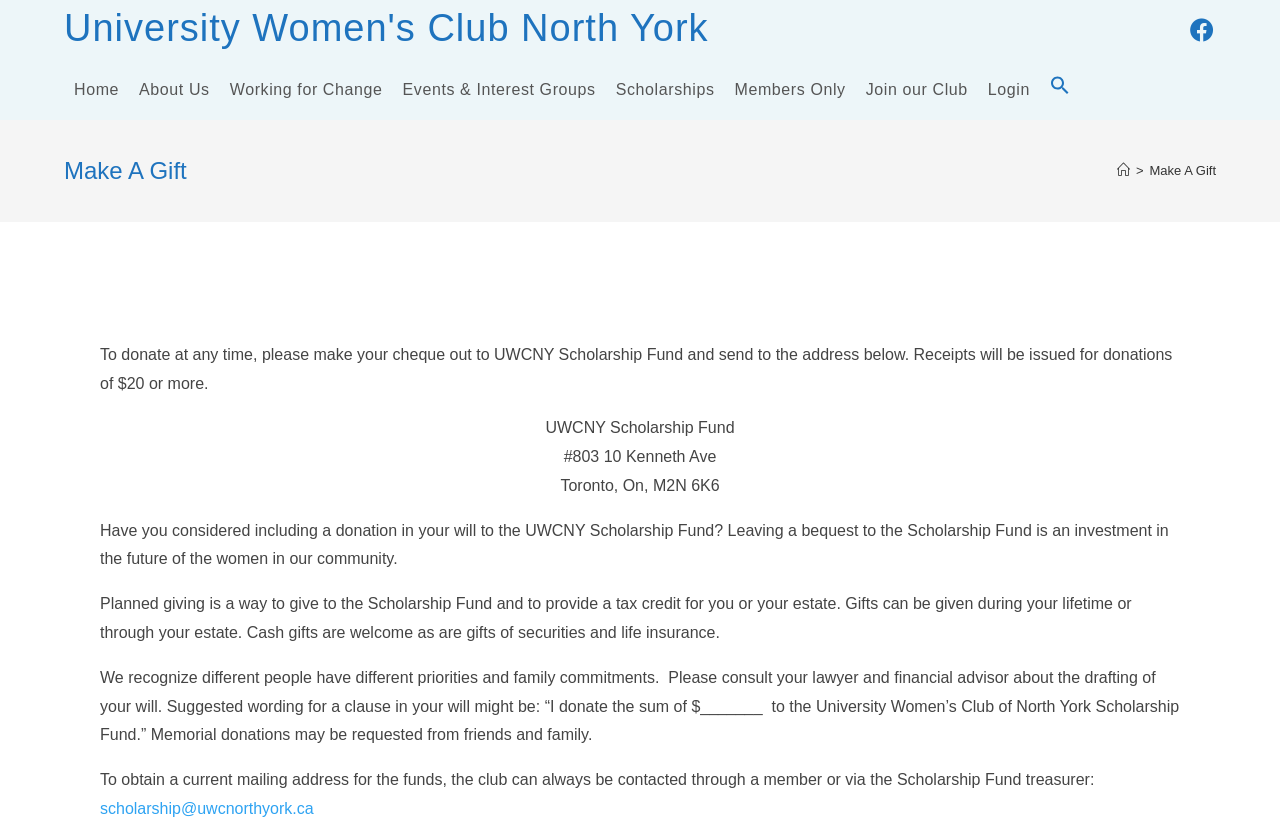Explain the webpage in detail.

The webpage is about making a gift to the University Women's Club North York. At the top, there is a layout table with a link to the University Women's Club North York. On the top right, there is a list of social links, including a Facebook link. Below the layout table, there is a navigation menu with links to various pages, such as Home, About Us, Working for Change, Events & Interest Groups, Scholarships, Members Only, Join our Club, Login, and Search Icon Link.

The main content of the page is divided into sections. The first section has a heading "Make A Gift" and a navigation breadcrumb trail showing the current page. Below the heading, there is a paragraph of text explaining how to donate to the UWCNY Scholarship Fund, including the address to send cheques. 

The next section has three lines of text providing the address of the University Women's Club North York. Following this, there is a section discussing the option of including a donation in one's will to the UWCNY Scholarship Fund. This section consists of four paragraphs of text explaining the benefits of planned giving, how to go about it, and suggested wording for a clause in one's will. 

Throughout the page, the text is organized in a clear and readable manner, with headings and paragraphs separated by sufficient whitespace. There is also a search icon link at the top right, which is accompanied by a small search icon image.